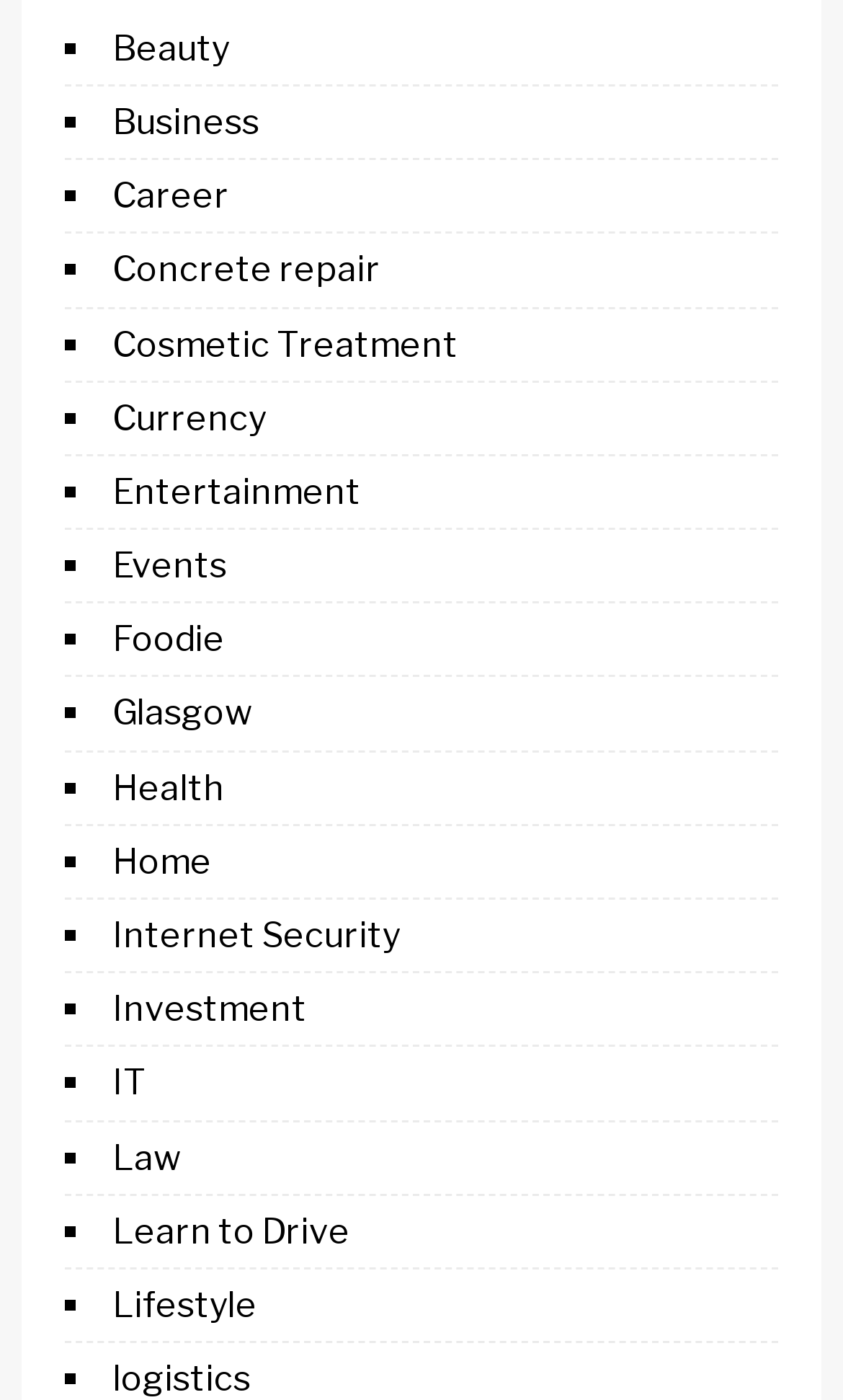Determine the bounding box coordinates for the clickable element to execute this instruction: "Check out Logistics". Provide the coordinates as four float numbers between 0 and 1, i.e., [left, top, right, bottom].

[0.133, 0.97, 0.297, 1.0]